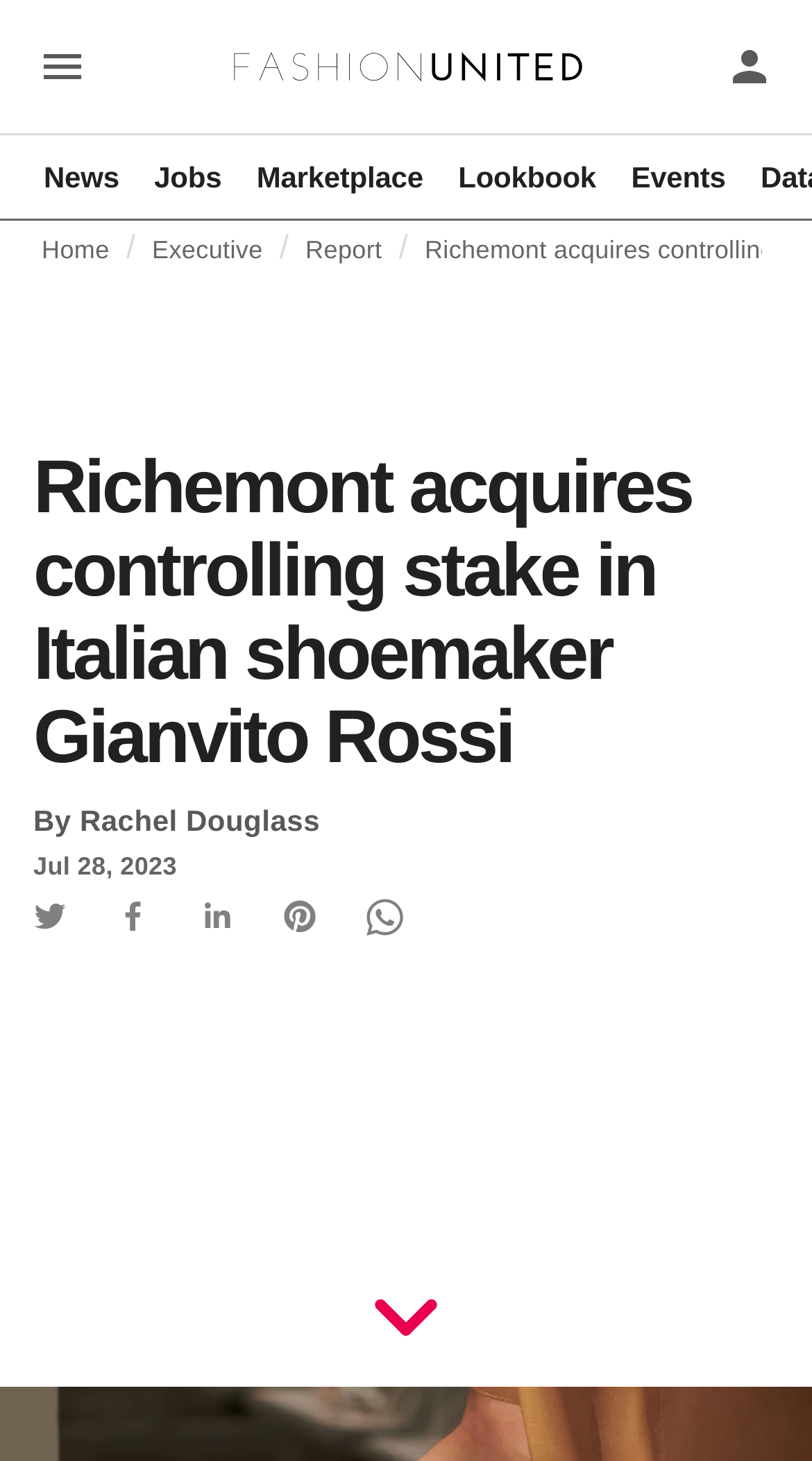What is the date of the news article?
Using the image as a reference, give an elaborate response to the question.

The date of the news article is mentioned at the top of the webpage, below the title, as 'July 28, 2023 at 9:16:38 AM UTC'.